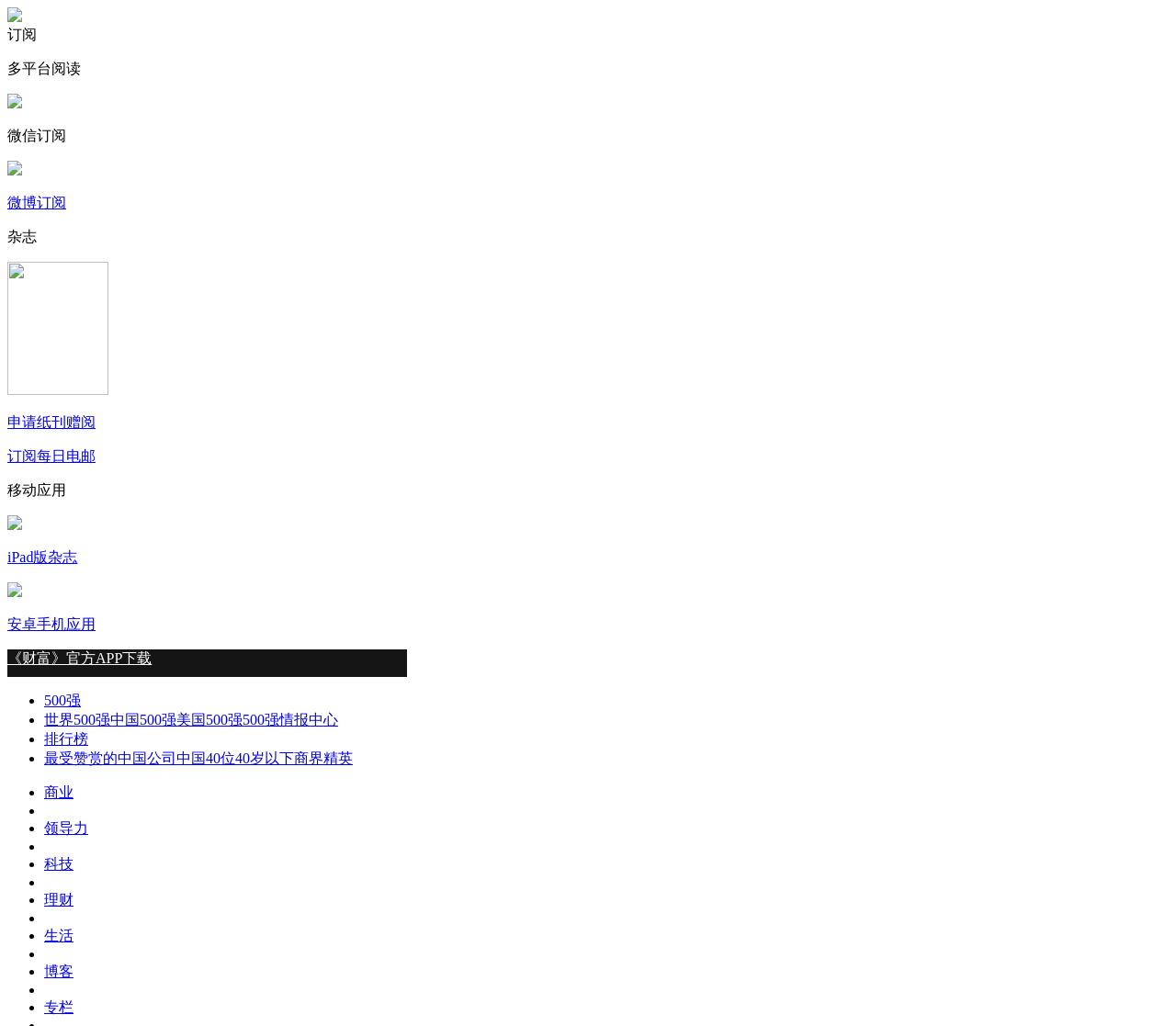Generate a comprehensive caption for the webpage you are viewing.

This webpage appears to be a news or magazine website, with a focus on business and finance. The title of the webpage is "Snapchat天价估值背后有何玄机 - 财富中文网", which translates to "What's behind Snapchat's high valuation - Fortune Chinese Net".

At the top of the page, there are several links and images, including a logo, a "Subscribe" button, and a "Multi-platform reading" option. Below this, there are several sections with headings such as "Magazine", "Mobile Application", and "Rankings".

The "Magazine" section features an image and a link to "Apply for a free paper subscription". The "Mobile Application" section has links to download the app on iPad and Android devices.

The "Rankings" section is a list of links to various rankings, including the "500 Strong", "World 500 Strong", "China 500 Strong", and "US 500 Strong". There are also links to "Intelligence Center" and "Most Admired Chinese Companies".

Further down the page, there are sections for "Business", "Leadership", "Technology", "Finance", "Life", "Blogs", and "Columns", each with a list of links to related articles or topics.

Throughout the page, there are several images and icons, including a WeChat subscription button and a Weibo subscription button. The overall layout is dense, with many links and sections packed into a relatively small space.